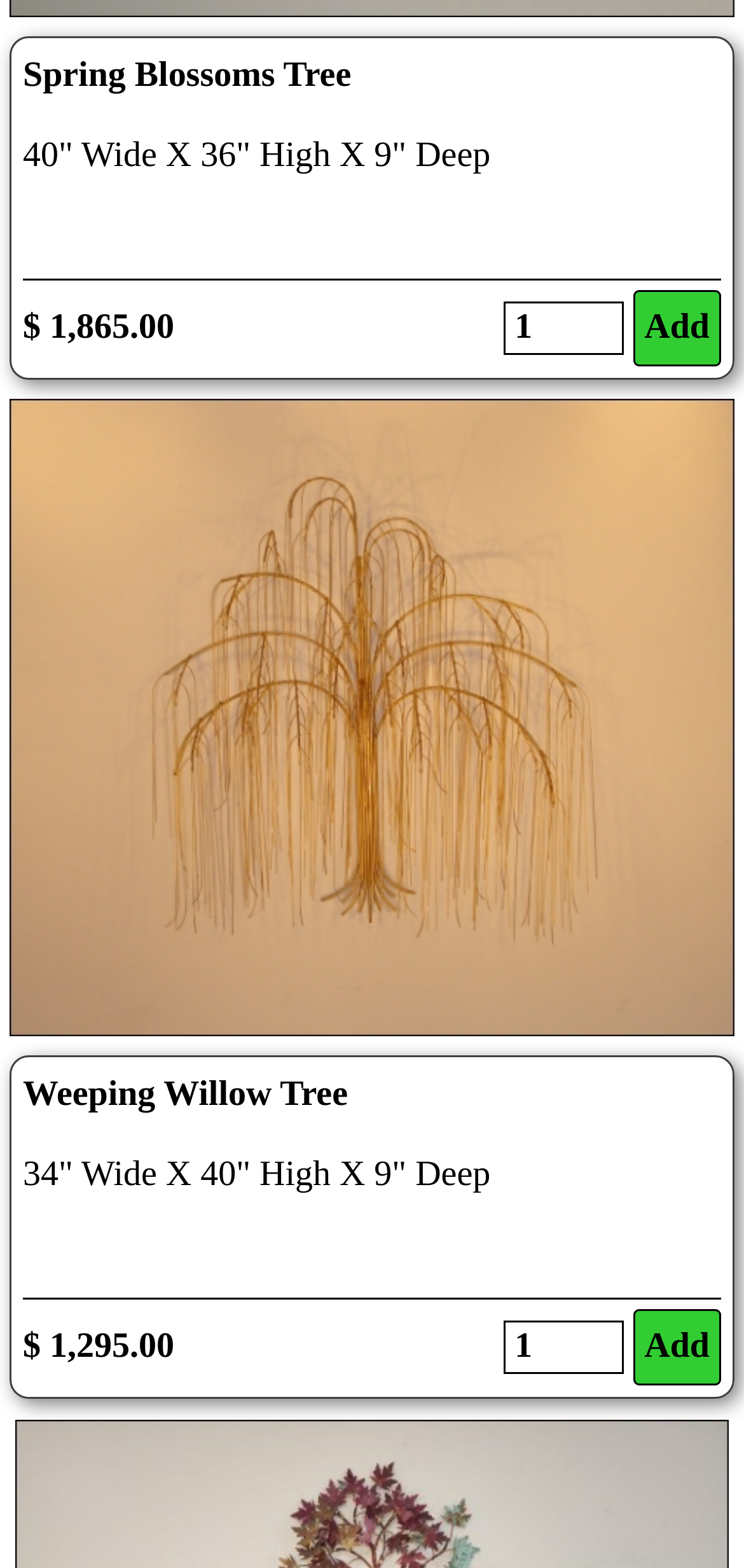Determine the coordinates of the bounding box that should be clicked to complete the instruction: "Click the link to view Spring Blossoms Tree". The coordinates should be represented by four float numbers between 0 and 1: [left, top, right, bottom].

[0.031, 0.035, 0.472, 0.061]